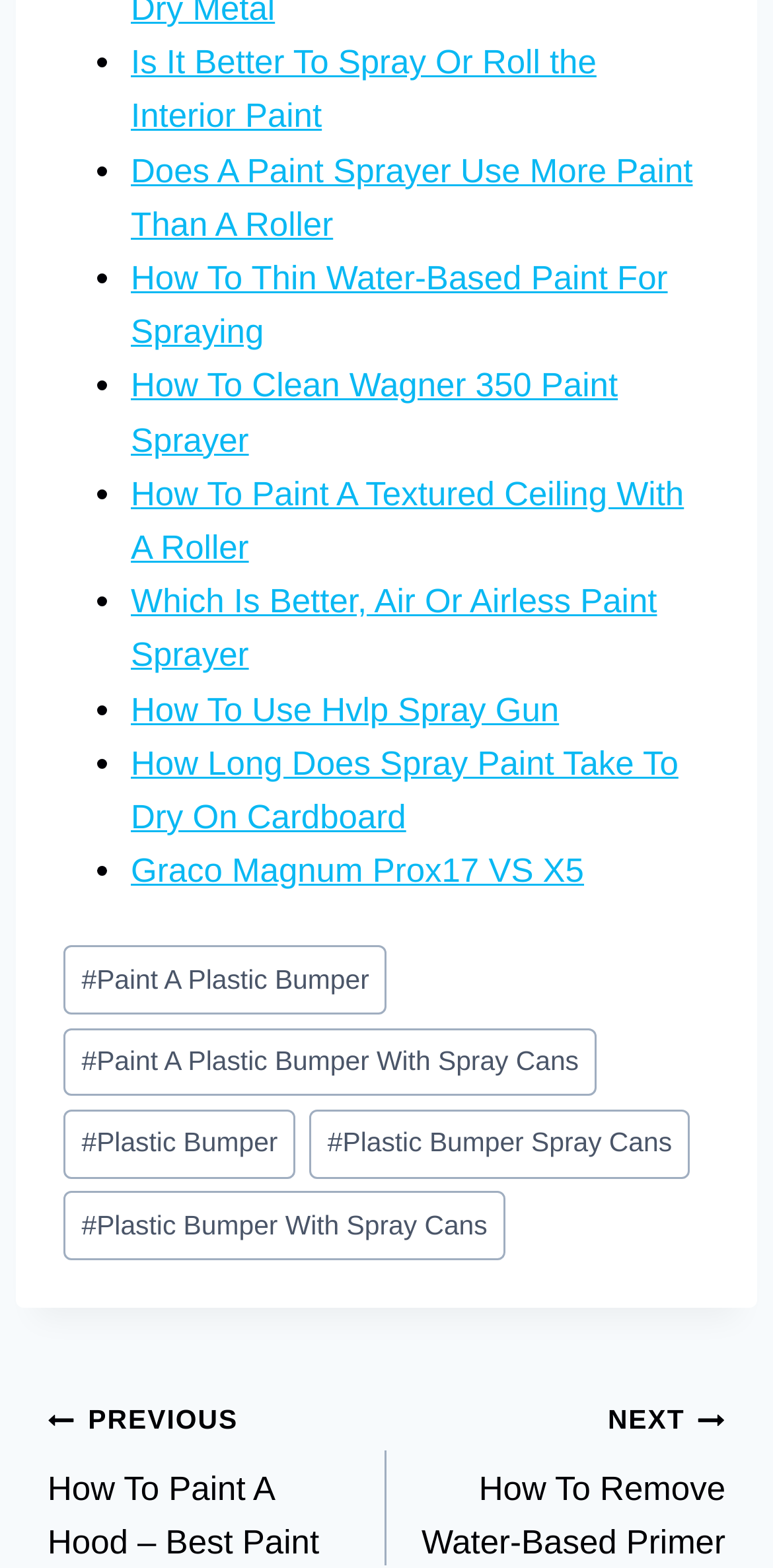Answer in one word or a short phrase: 
How many links are in the list?

10